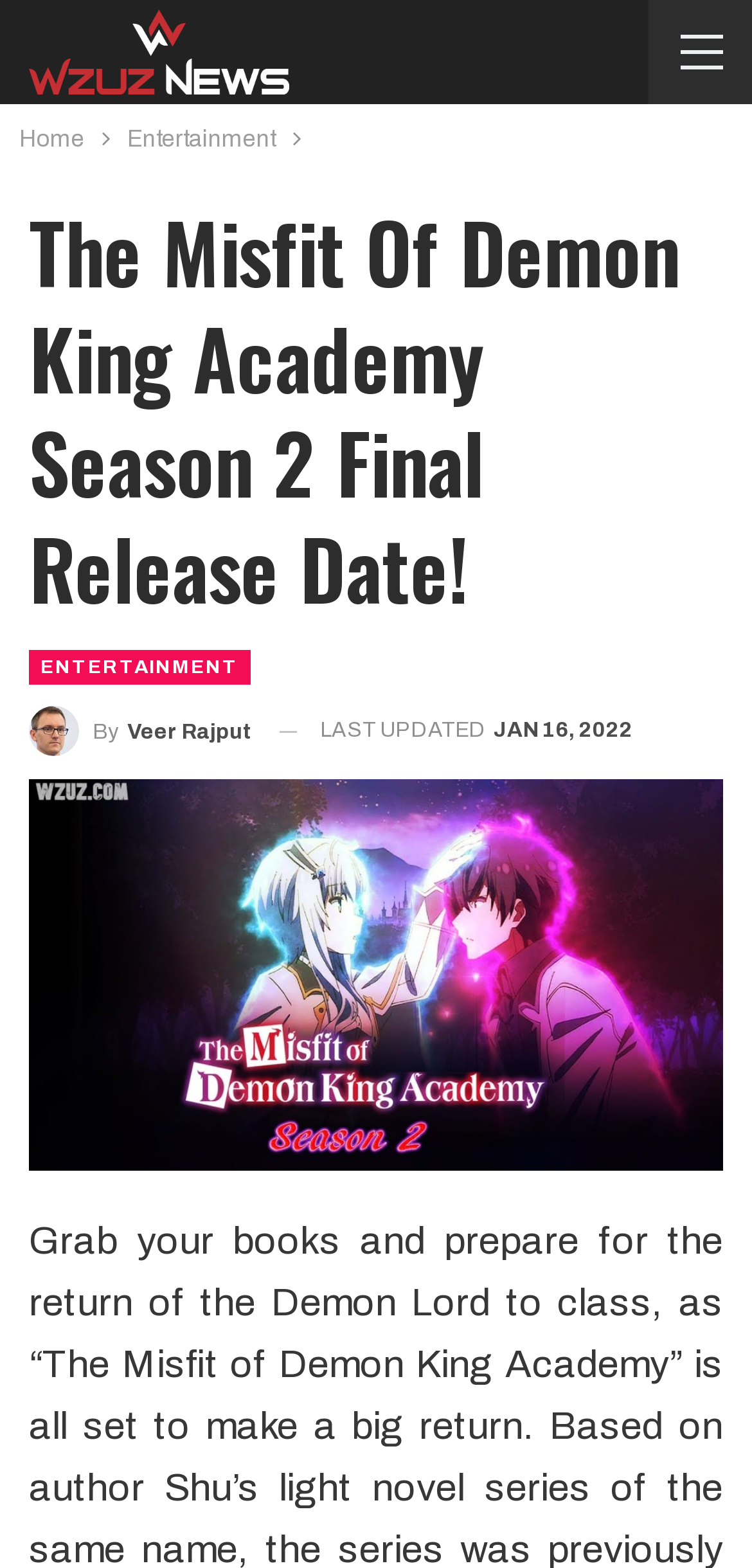Answer with a single word or phrase: 
What is the category of the article?

Entertainment